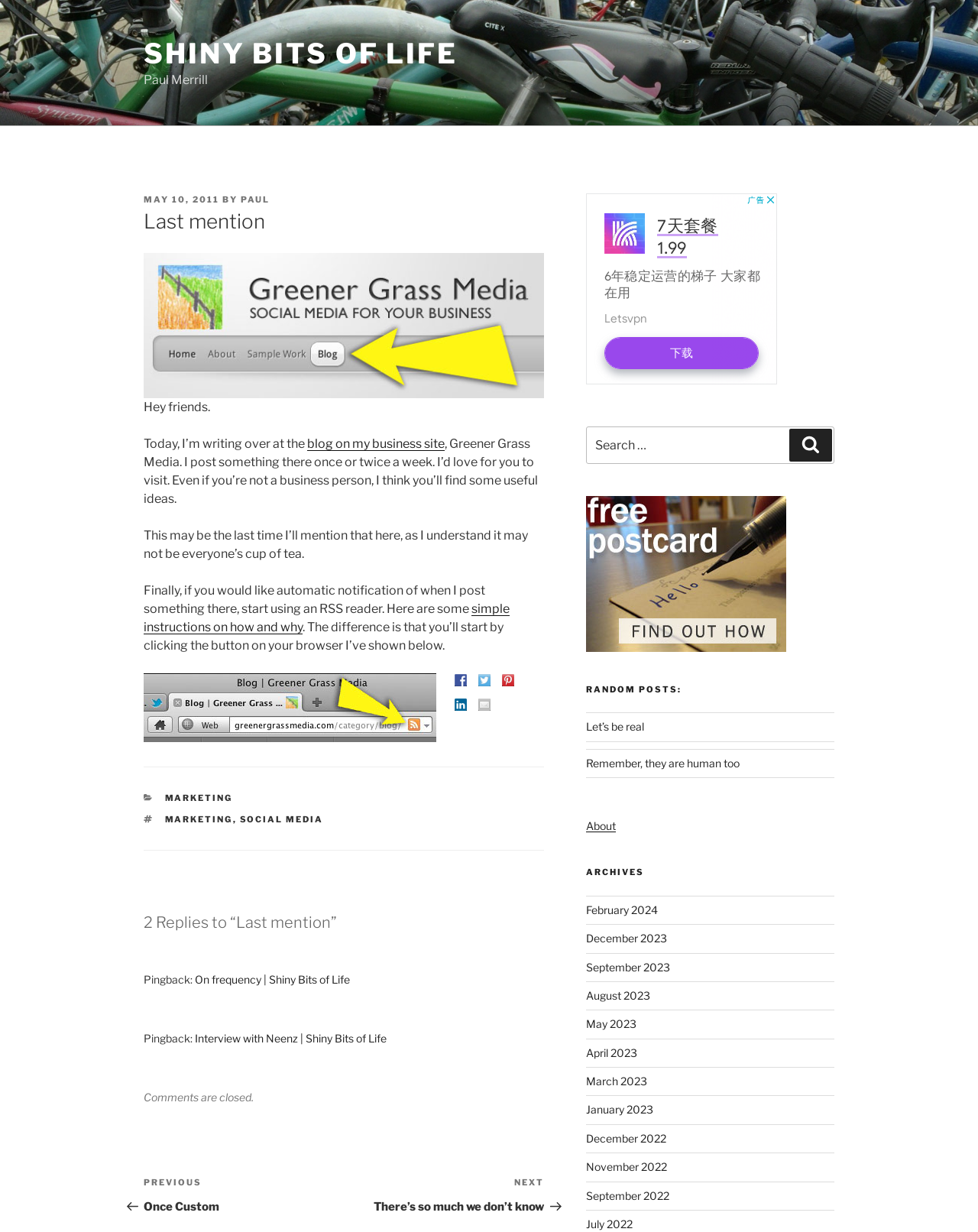Predict the bounding box coordinates of the area that should be clicked to accomplish the following instruction: "Click on the 'SHINY BITS OF LIFE' link". The bounding box coordinates should consist of four float numbers between 0 and 1, i.e., [left, top, right, bottom].

[0.147, 0.03, 0.468, 0.057]